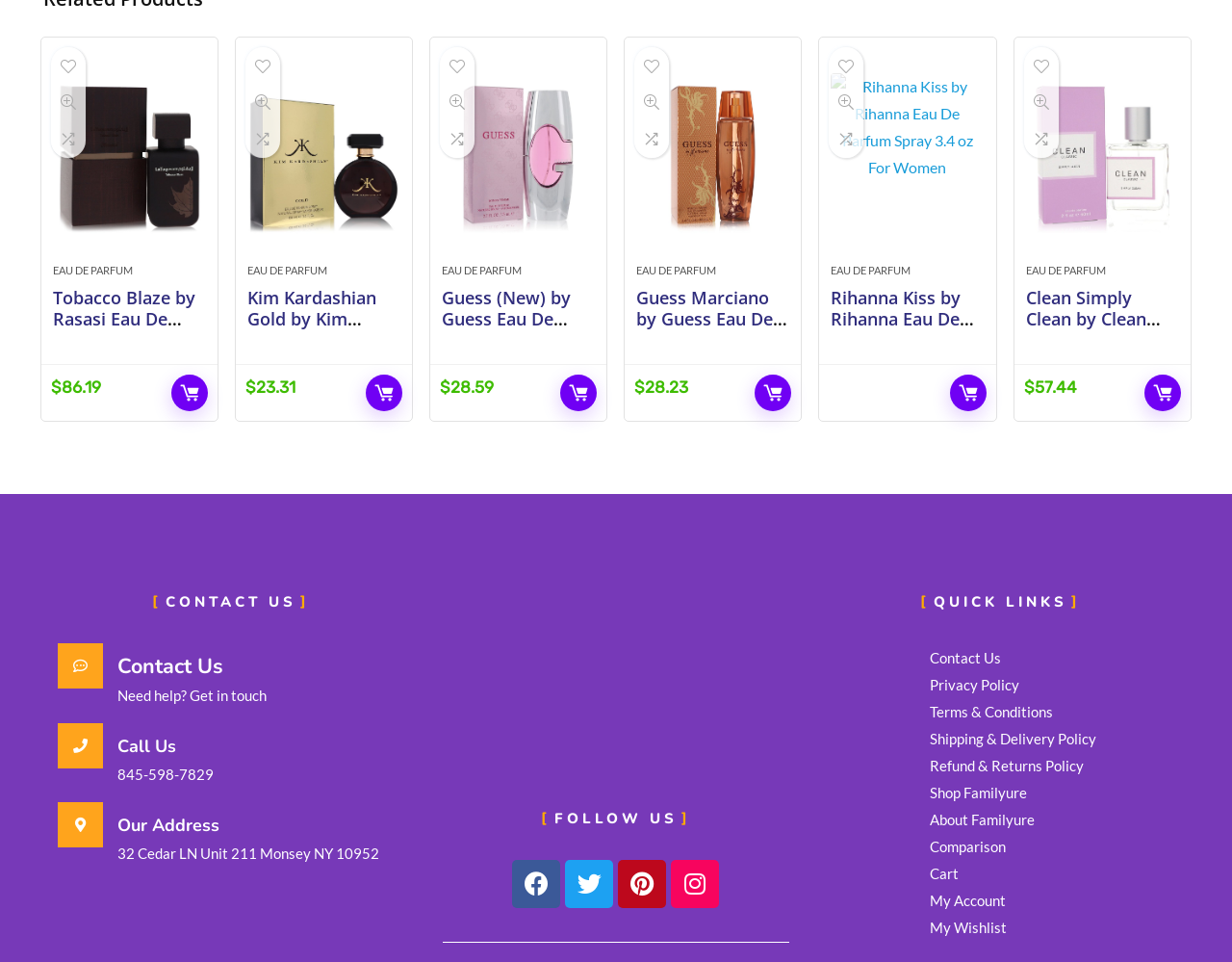Bounding box coordinates are to be given in the format (top-left x, top-left y, bottom-right x, bottom-right y). All values must be floating point numbers between 0 and 1. Provide the bounding box coordinate for the UI element described as: Add to cart

[0.929, 0.389, 0.958, 0.427]